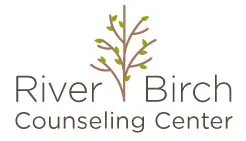What is the name of the counseling center?
Provide a detailed answer to the question, using the image to inform your response.

The name 'River Birch' is presented prominently in a modern font, with 'Counseling Center' in a smaller size underneath, indicating the name of the counseling center.